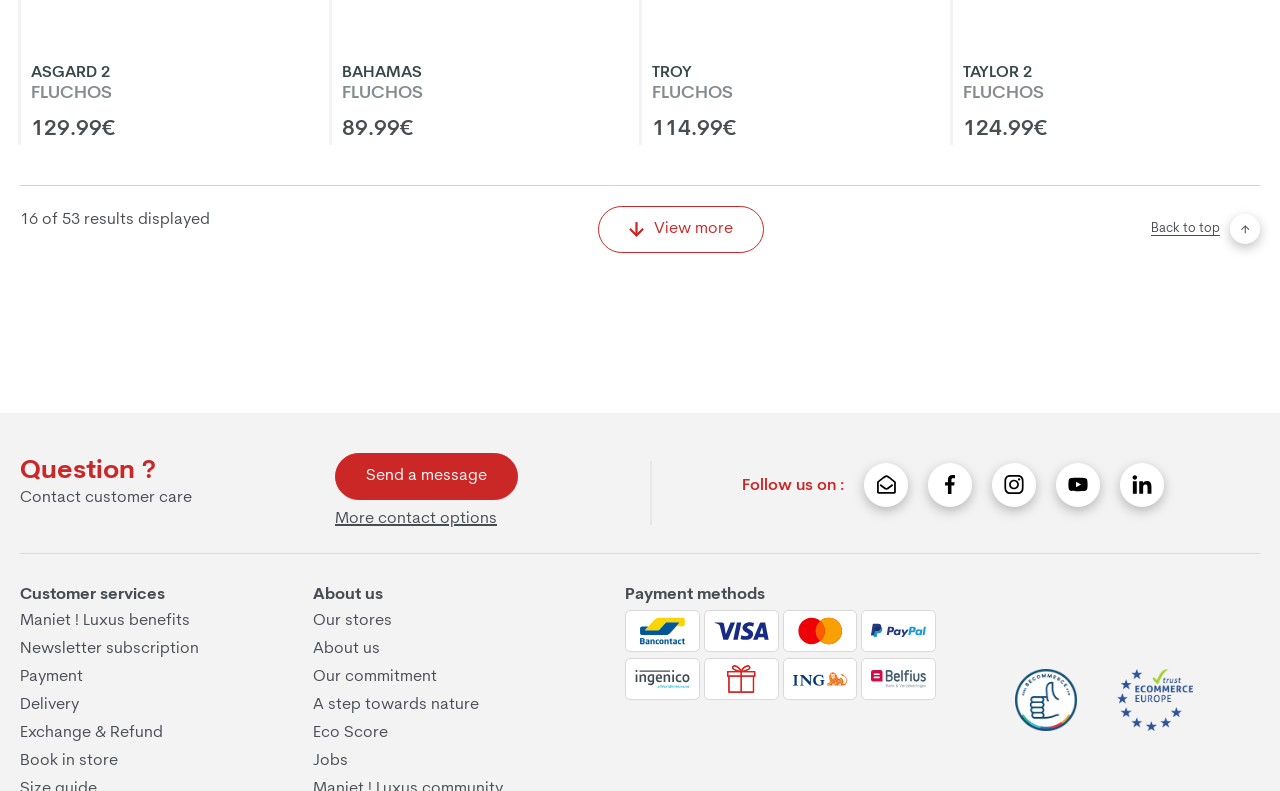What is the link at the bottom right corner of the page?
Refer to the image and offer an in-depth and detailed answer to the question.

I looked at the bottom right corner of the page and found a link with the text 'Back to top'.